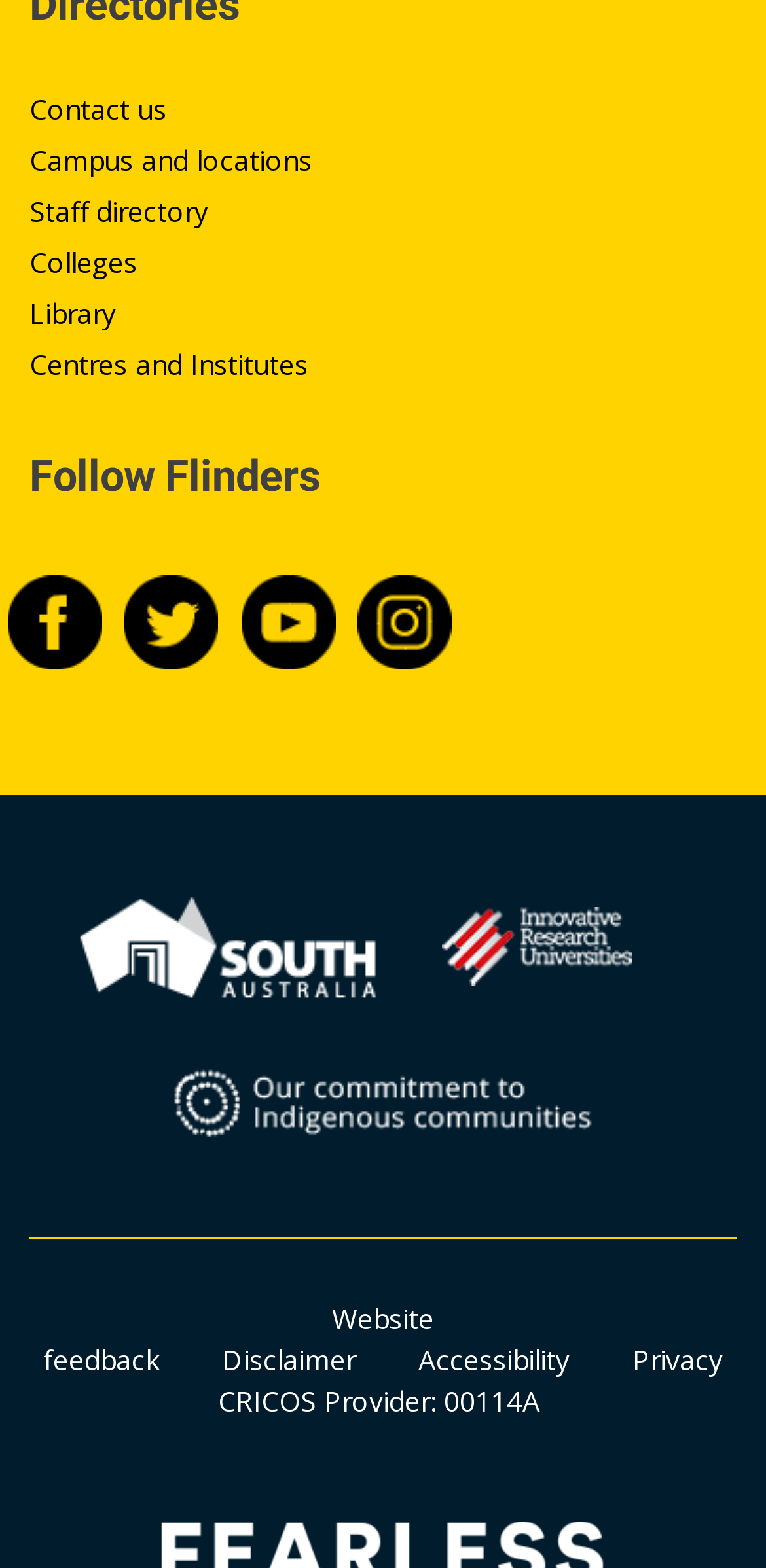Identify the bounding box coordinates of the clickable region necessary to fulfill the following instruction: "Go to the library". The bounding box coordinates should be four float numbers between 0 and 1, i.e., [left, top, right, bottom].

[0.038, 0.187, 0.151, 0.211]